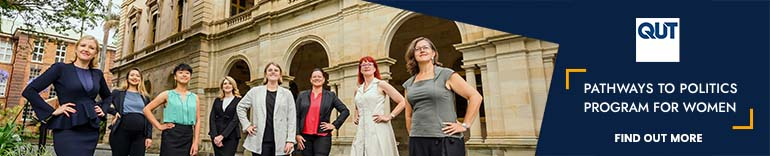What is the mood of the women in the image?
Give a thorough and detailed response to the question.

The caption describes the expressions of the women in the image as ones of empowerment and determination, indicating their confident and motivated mood.